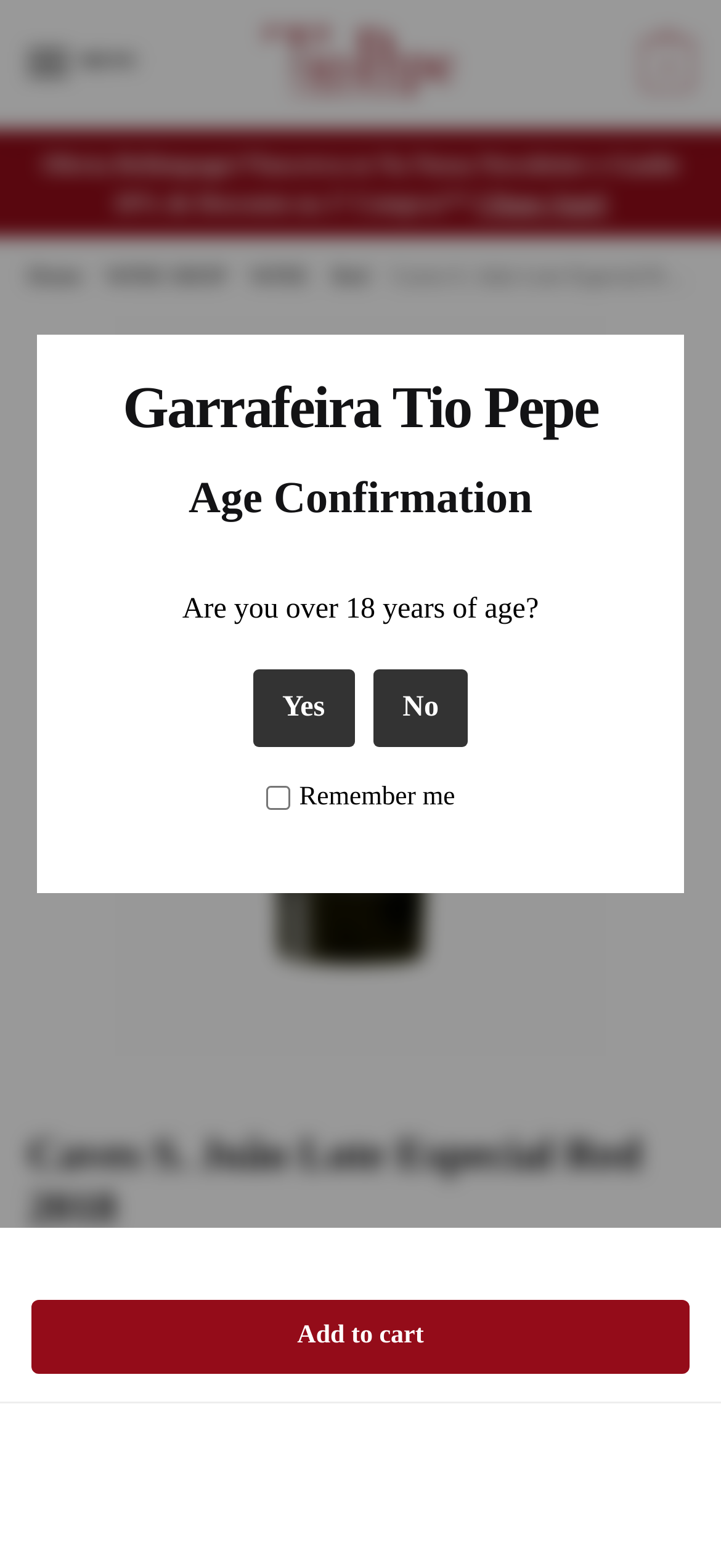Identify the bounding box coordinates of the area that should be clicked in order to complete the given instruction: "Subscribe to newsletter". The bounding box coordinates should be four float numbers between 0 and 1, i.e., [left, top, right, bottom].

[0.661, 0.12, 0.843, 0.138]